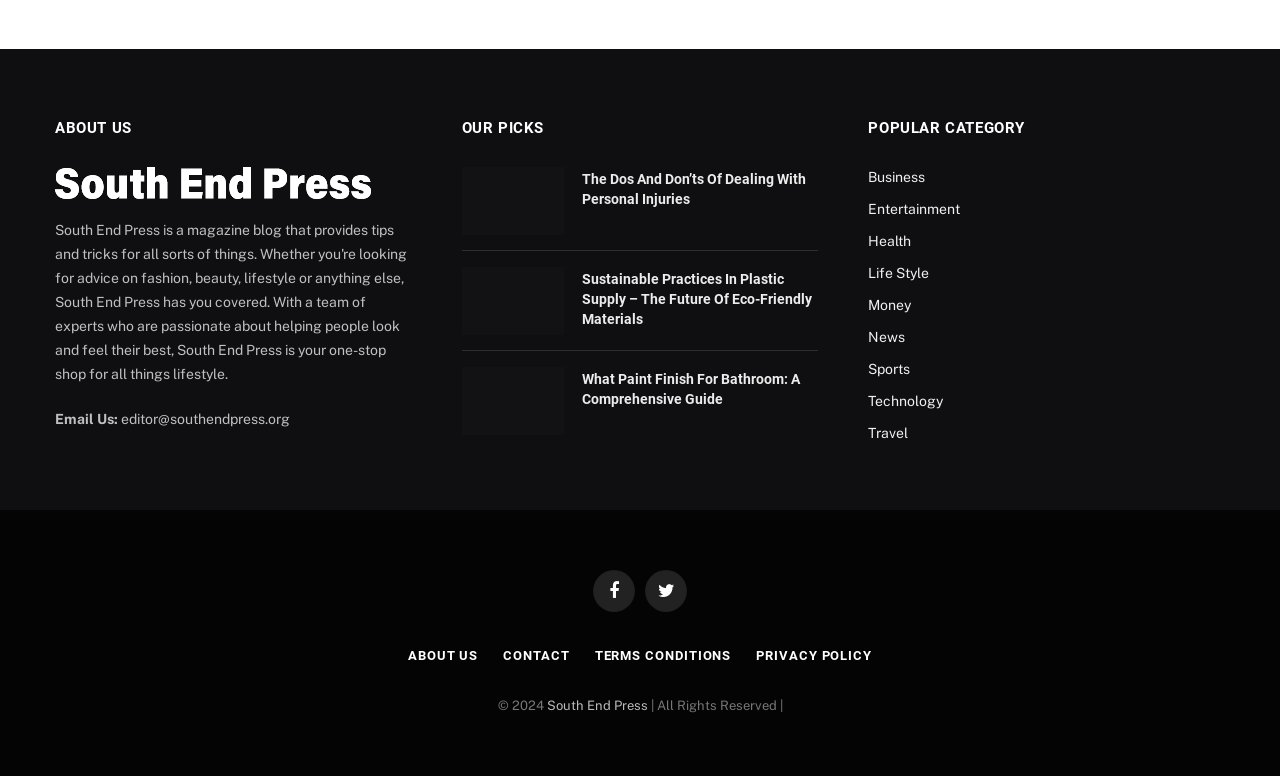How many categories are listed under 'POPULAR CATEGORY'?
Please provide a single word or phrase in response based on the screenshot.

9